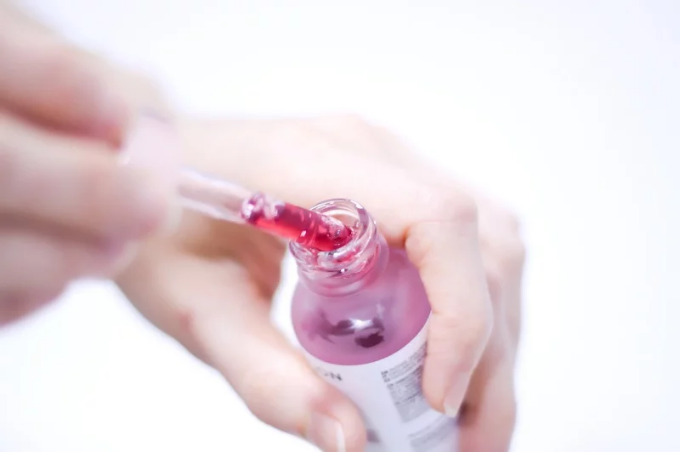What skin types can benefit from this product?
Please provide a single word or phrase answer based on the image.

All skin types